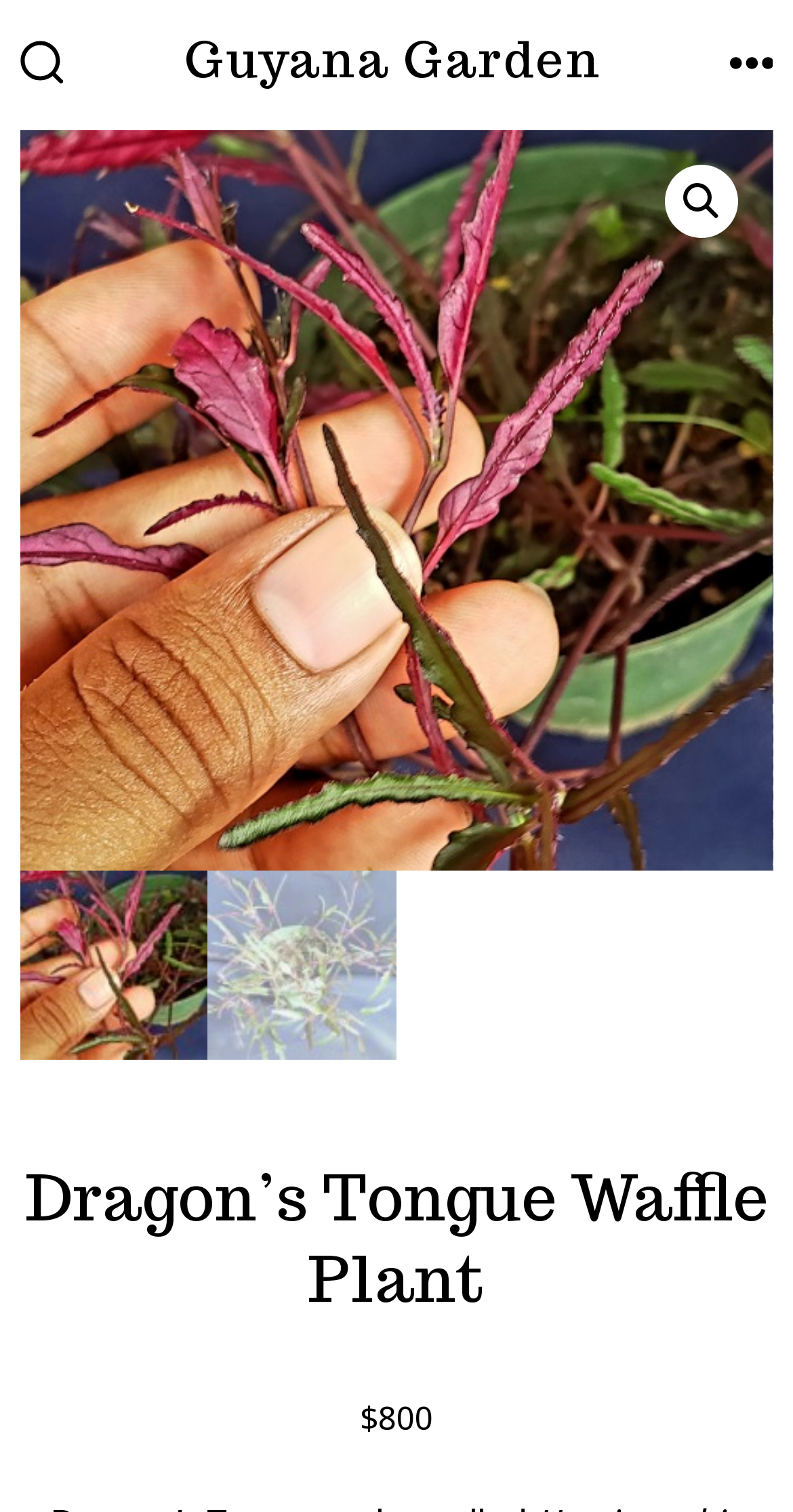What type of product is being sold on this webpage?
Refer to the screenshot and deliver a thorough answer to the question presented.

I determined the type of product being sold by looking at the heading element, which says 'Dragon’s Tongue Waffle Plant'. This suggests that the product being sold is a type of plant.